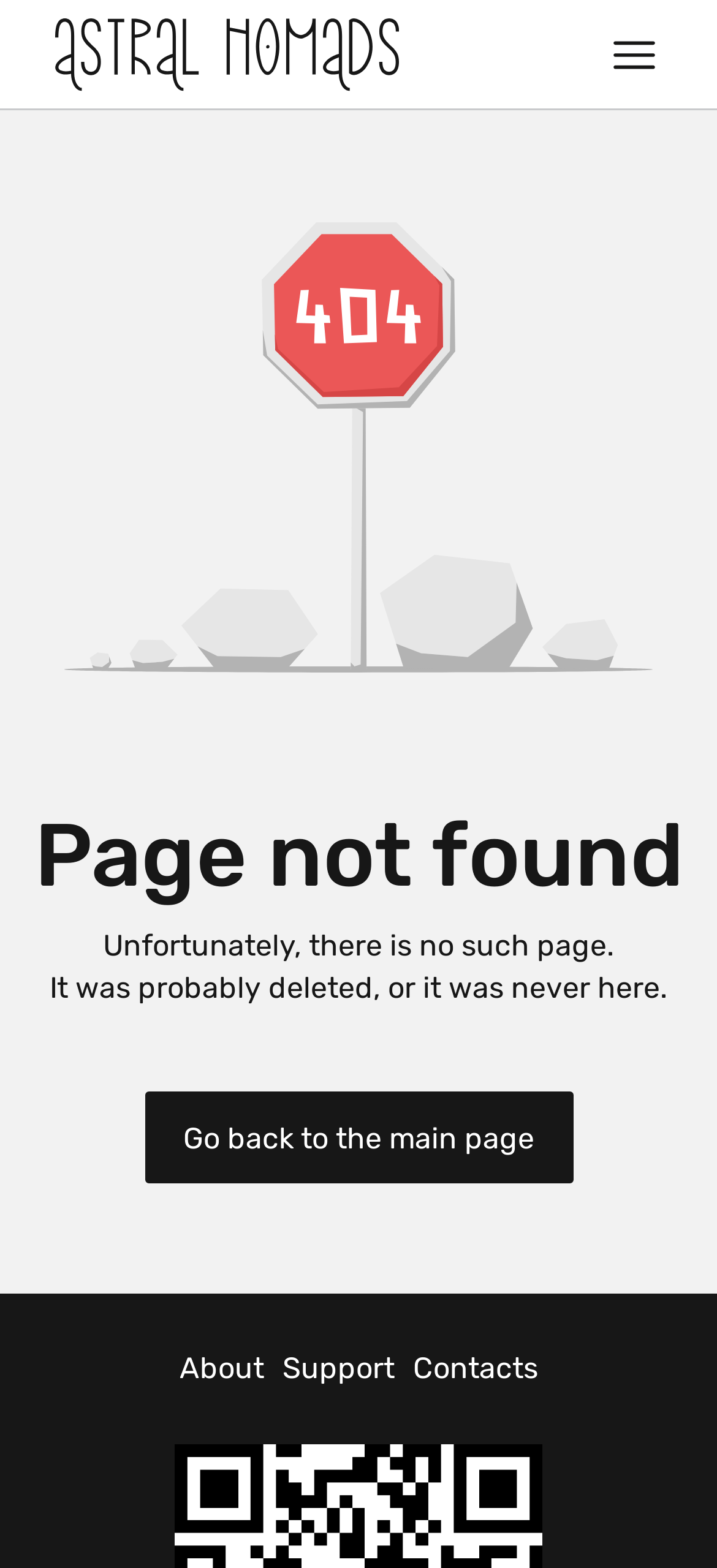Please determine the bounding box coordinates for the UI element described here. Use the format (top-left x, top-left y, bottom-right x, bottom-right y) with values bounded between 0 and 1: About

[0.25, 0.861, 0.368, 0.884]